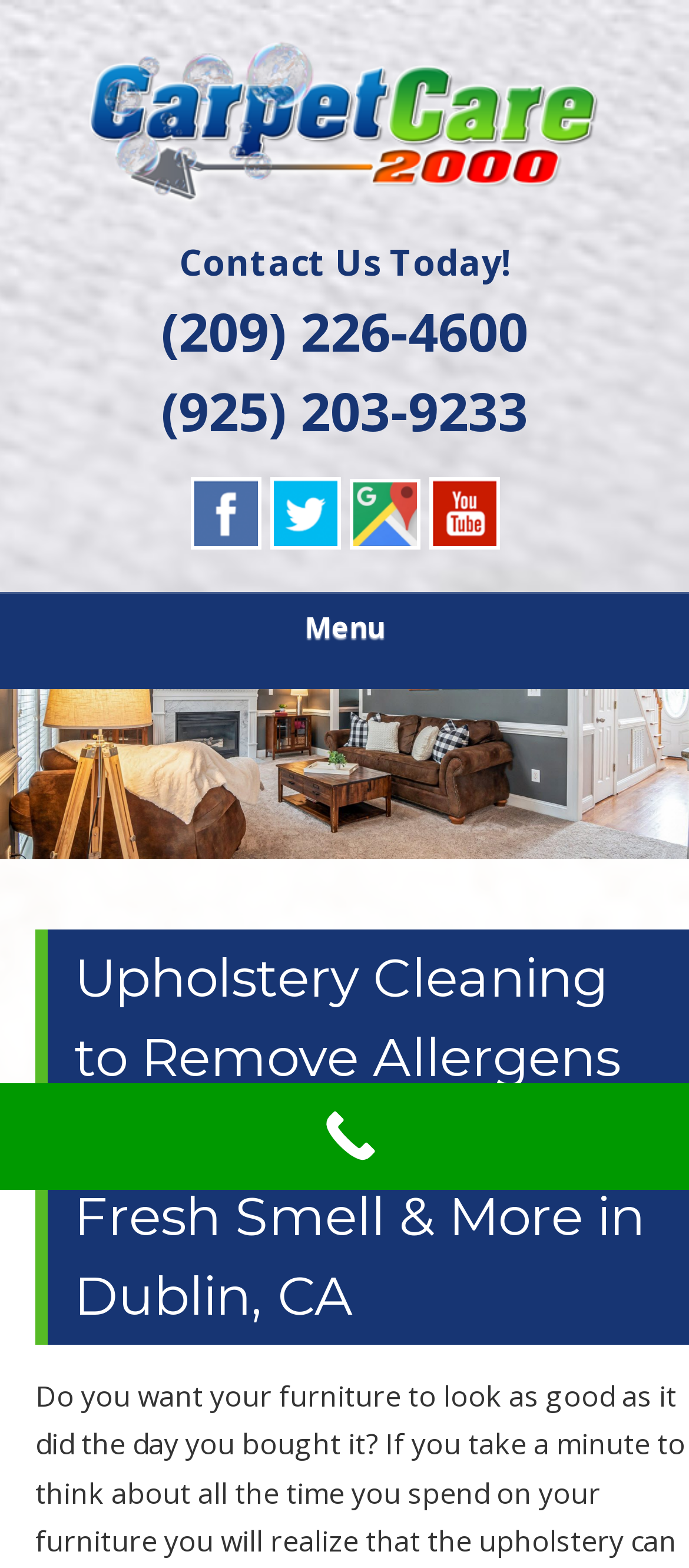What services does the company offer?
Give a detailed response to the question by analyzing the screenshot.

The company offers upholstery cleaning services, as indicated by the heading 'Upholstery Cleaning to Remove Allergens from Couch, Give Fresh Smell & More in Dublin, CA' on the webpage. This suggests that the company provides cleaning services for furniture, specifically couches.